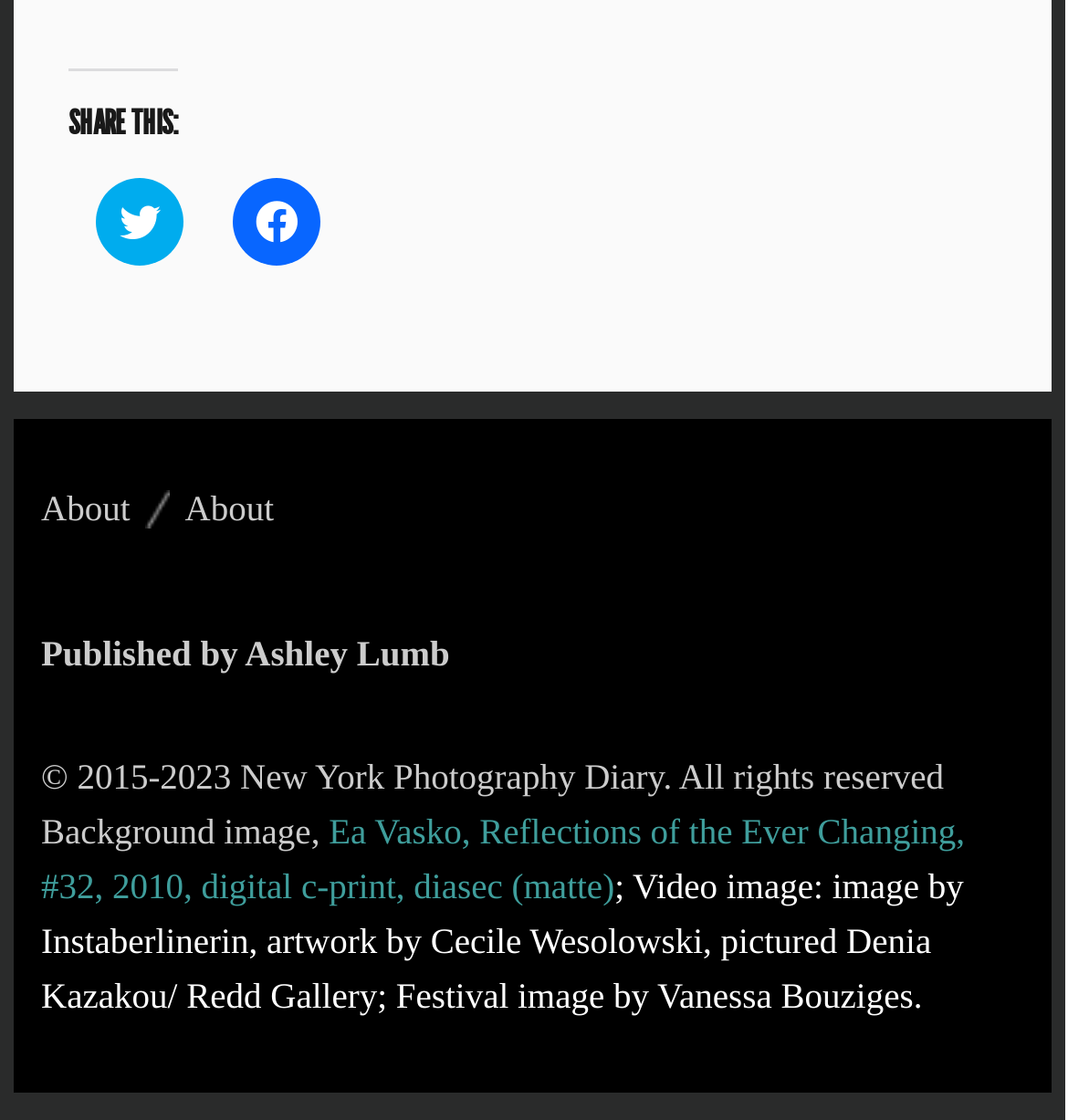Refer to the image and answer the question with as much detail as possible: What is the background image credited to?

The link 'Ea Vasko, Reflections of the Ever Changing, #32, 2010, digital c-print, diasec (matte)' credits Ea Vasko for the background image.